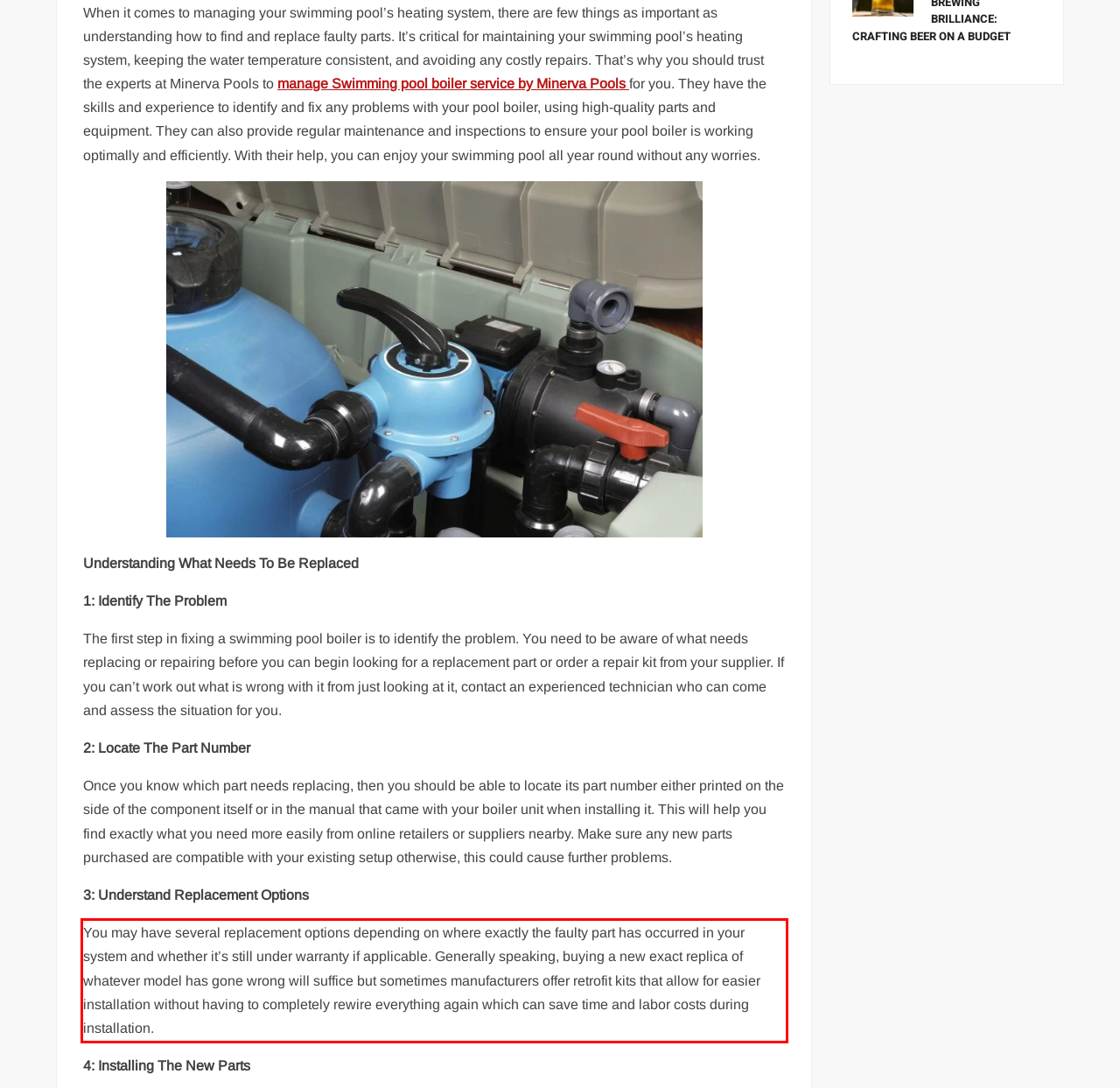Using the provided screenshot, read and generate the text content within the red-bordered area.

You may have several replacement options depending on where exactly the faulty part has occurred in your system and whether it’s still under warranty if applicable. Generally speaking, buying a new exact replica of whatever model has gone wrong will suffice but sometimes manufacturers offer retrofit kits that allow for easier installation without having to completely rewire everything again which can save time and labor costs during installation.